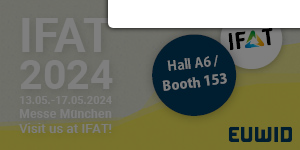Give a one-word or short phrase answer to this question: 
What is the name of the venue hosting the IFAT 2024 trade show?

Messe München